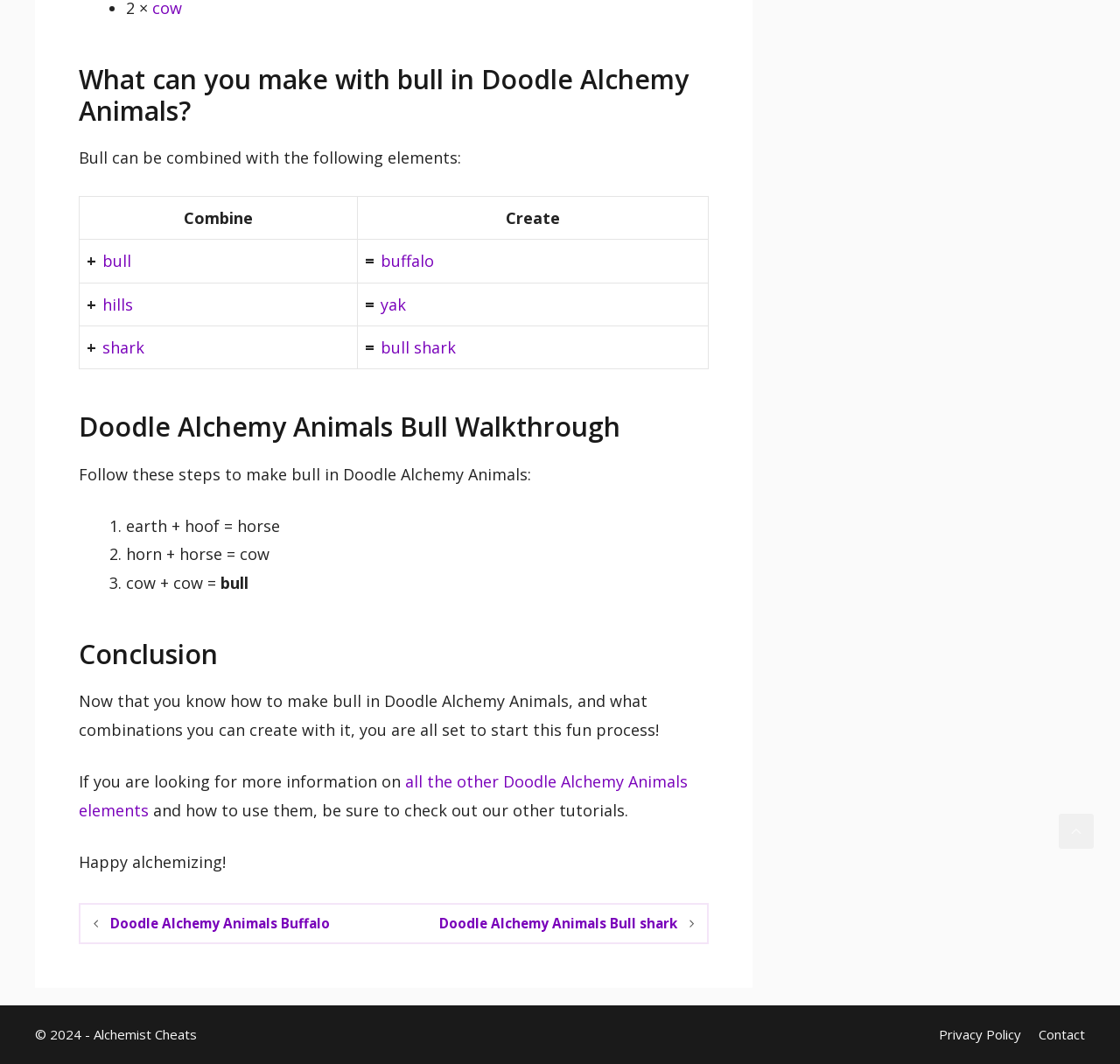Please identify the bounding box coordinates of the region to click in order to complete the task: "Read the conclusion about making bull in Doodle Alchemy Animals". The coordinates must be four float numbers between 0 and 1, specified as [left, top, right, bottom].

[0.07, 0.6, 0.633, 0.63]